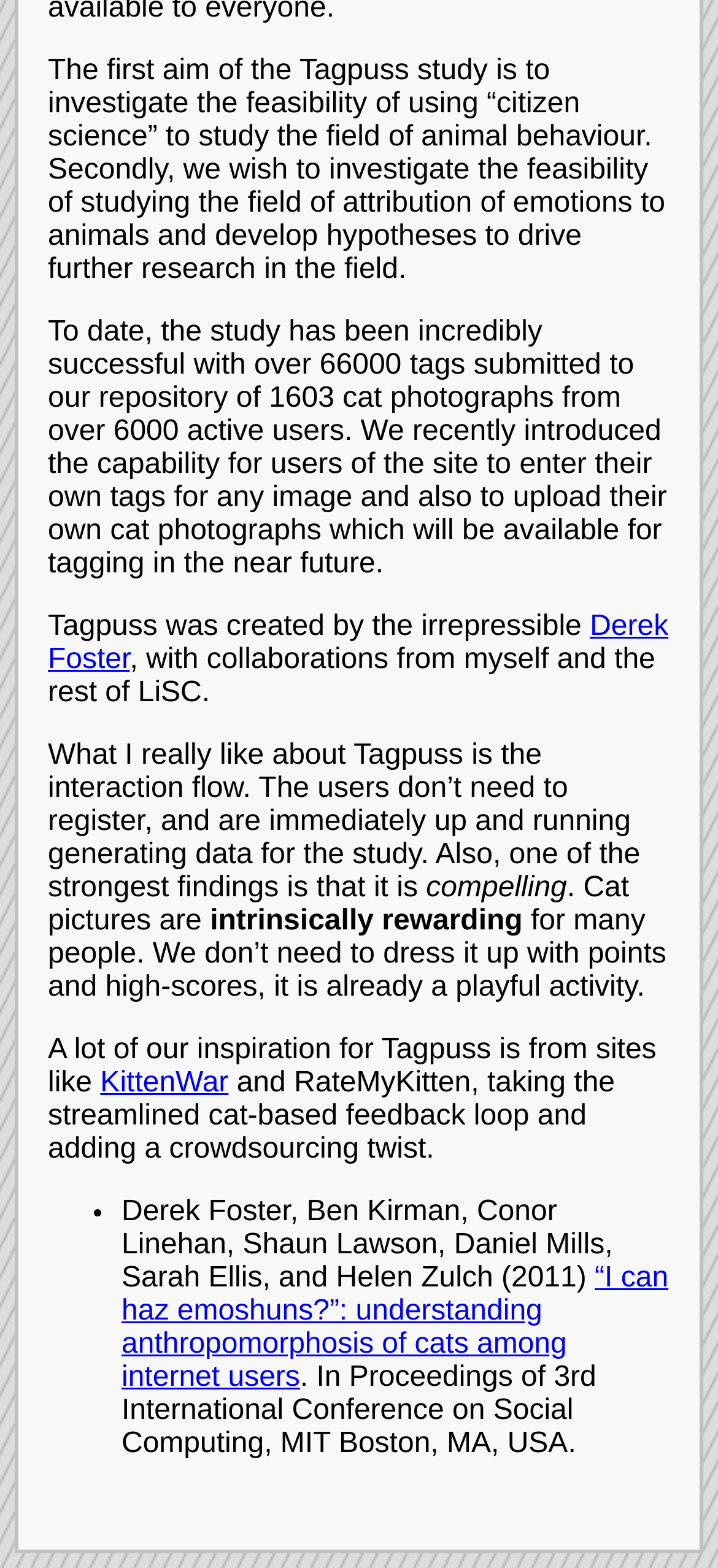Who created Tagpuss?
Carefully analyze the image and provide a thorough answer to the question.

The third paragraph mentions that Tagpuss was created by the irrepressible Derek Foster, with collaborations from others.